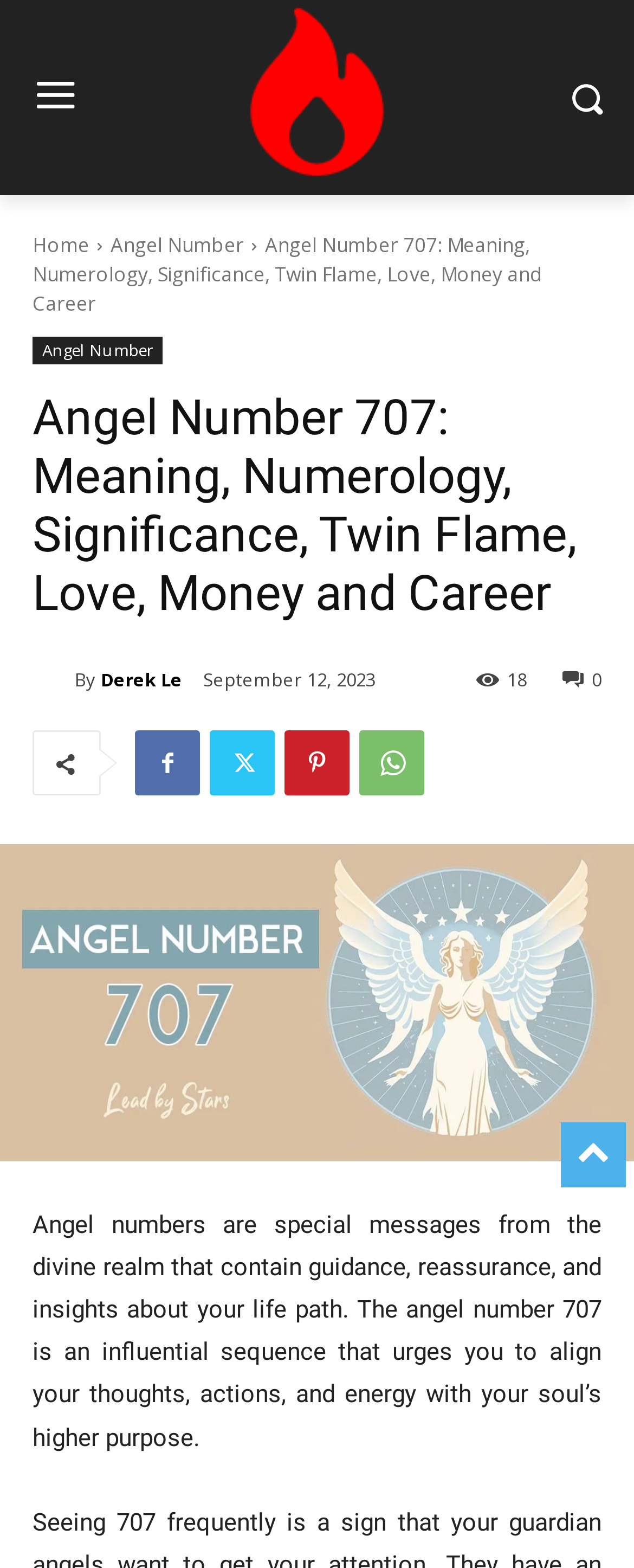What is the purpose of angel numbers according to the article?
Examine the image and provide an in-depth answer to the question.

The purpose of angel numbers can be found by reading the StaticText element with the text 'Angel numbers are special messages from the divine realm that contain guidance, reassurance, and insights about your life path.', which is located in the main content area.